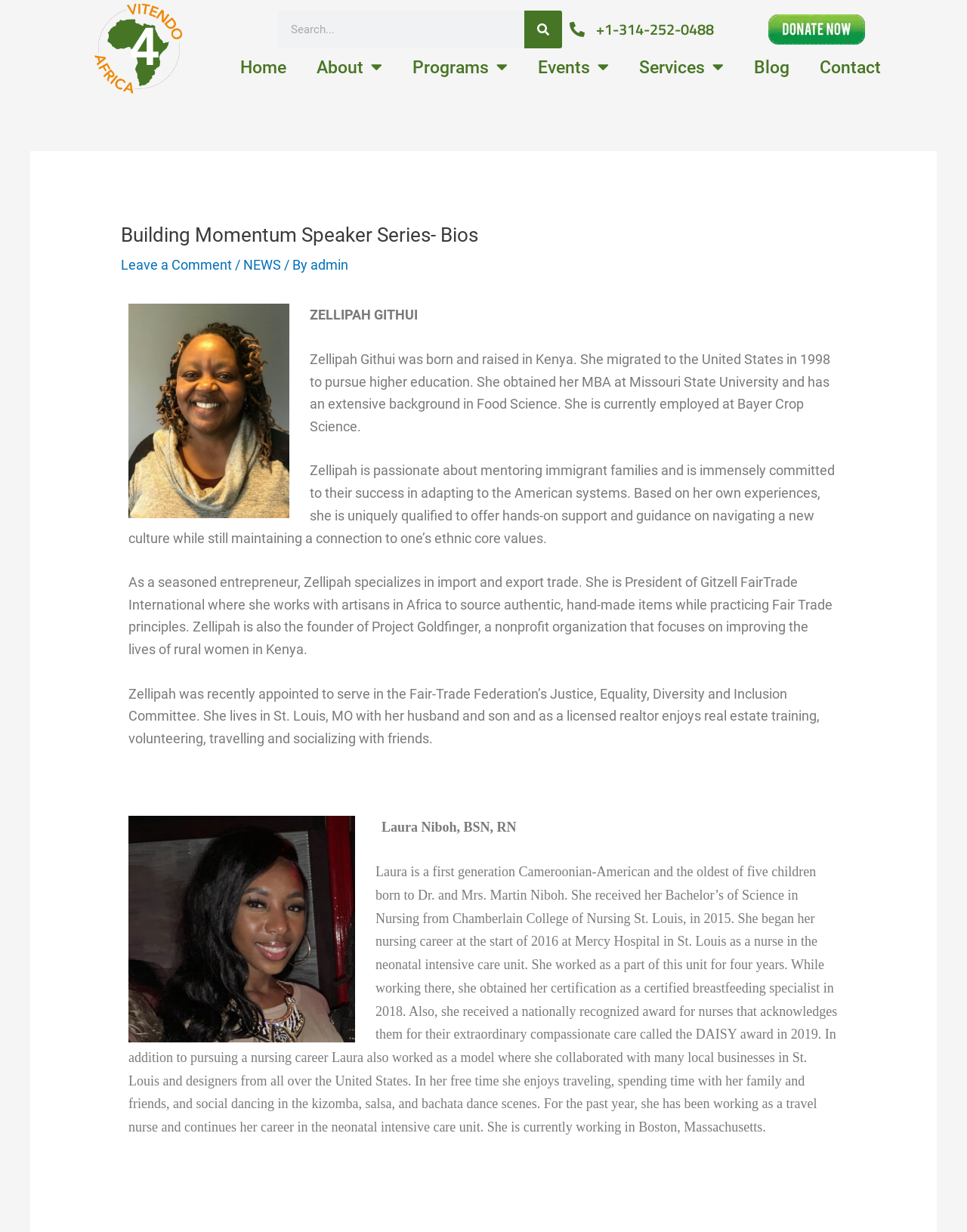Give a one-word or short phrase answer to the question: 
What is the name of the company where Zellipah Githui is employed?

Bayer Crop Science